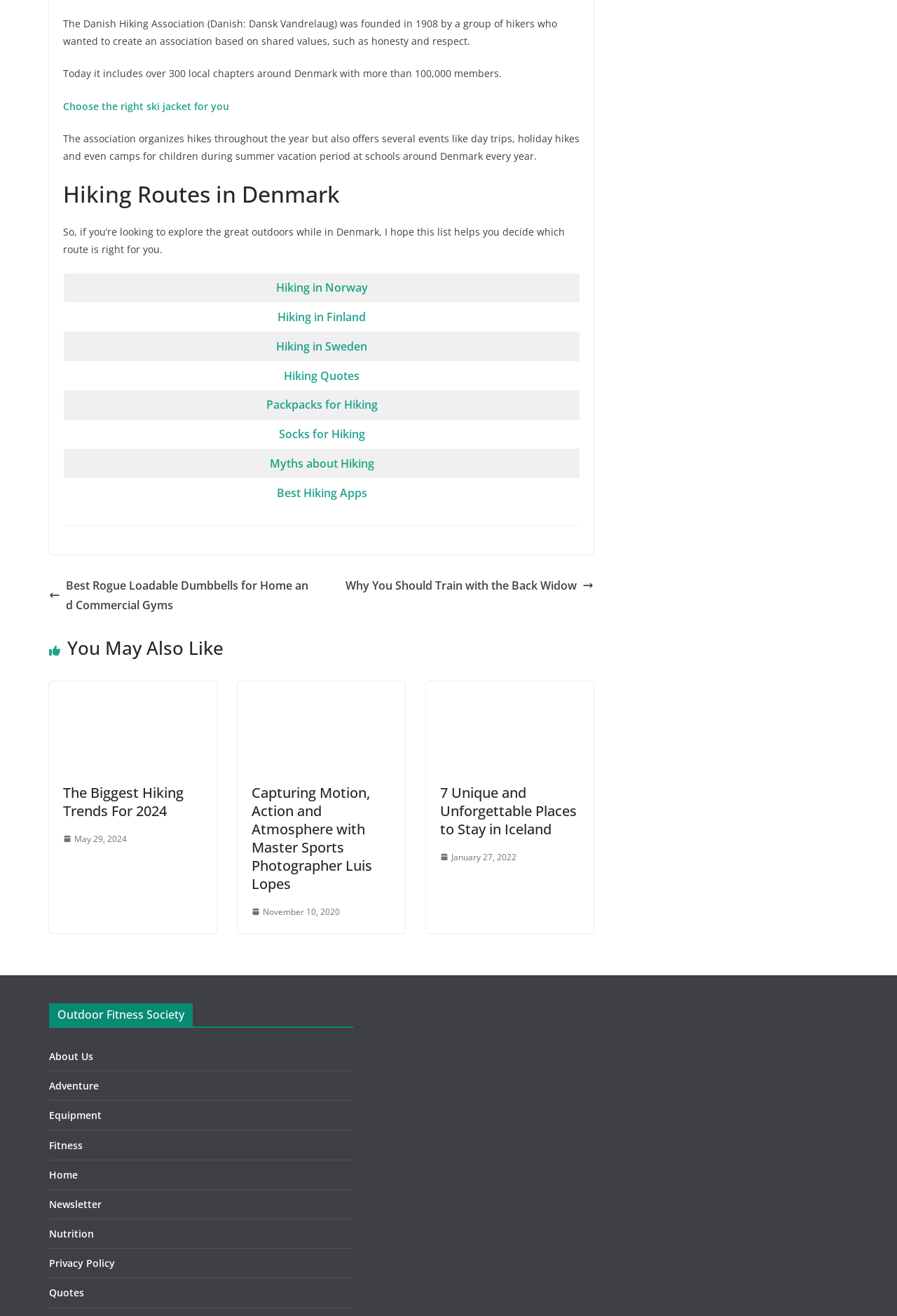Given the description of the UI element: "About Us", predict the bounding box coordinates in the form of [left, top, right, bottom], with each value being a float between 0 and 1.

[0.055, 0.798, 0.104, 0.808]